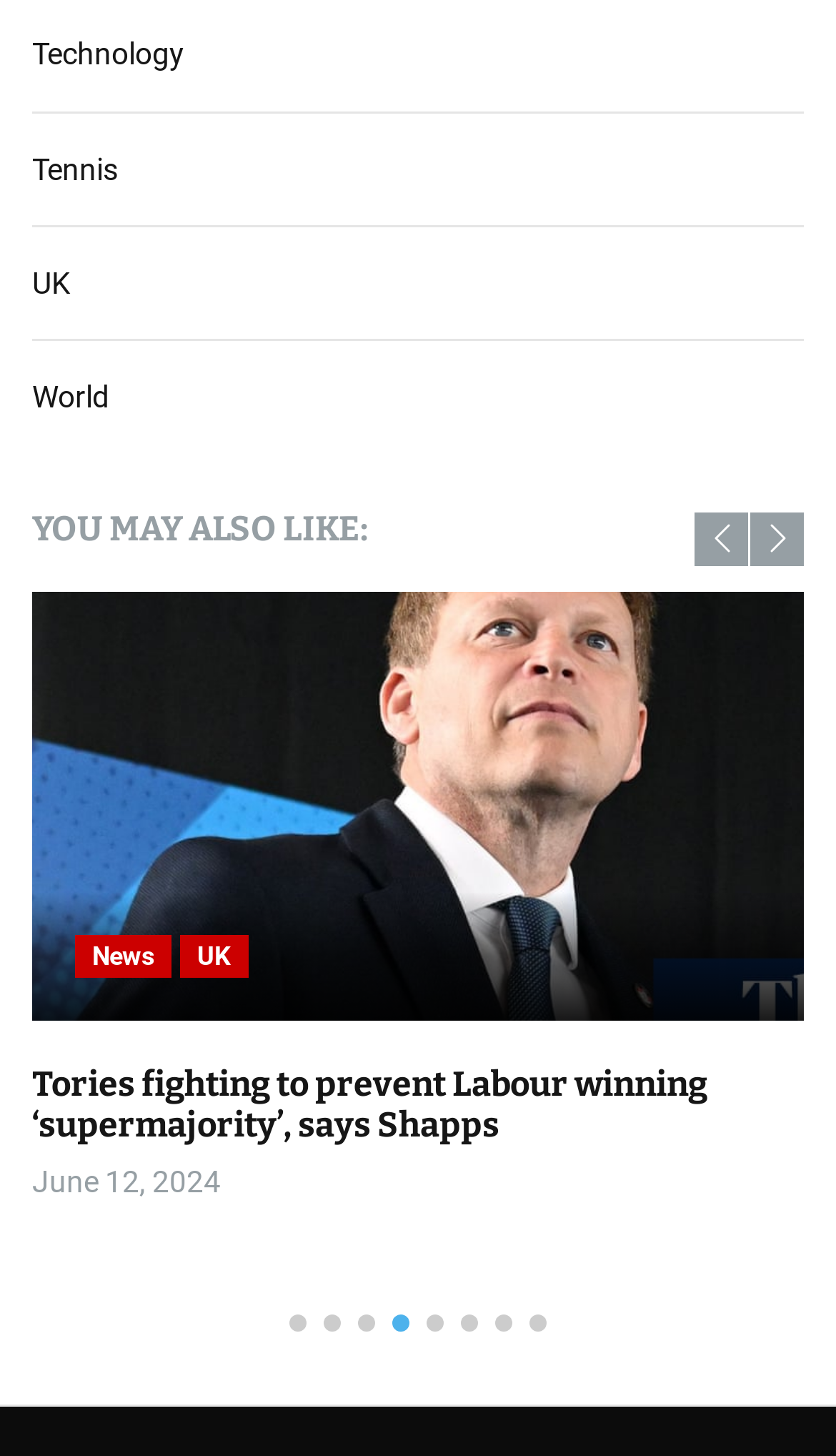Locate the bounding box coordinates of the clickable area to execute the instruction: "View UK economy news". Provide the coordinates as four float numbers between 0 and 1, represented as [left, top, right, bottom].

[0.049, 0.731, 0.923, 0.787]